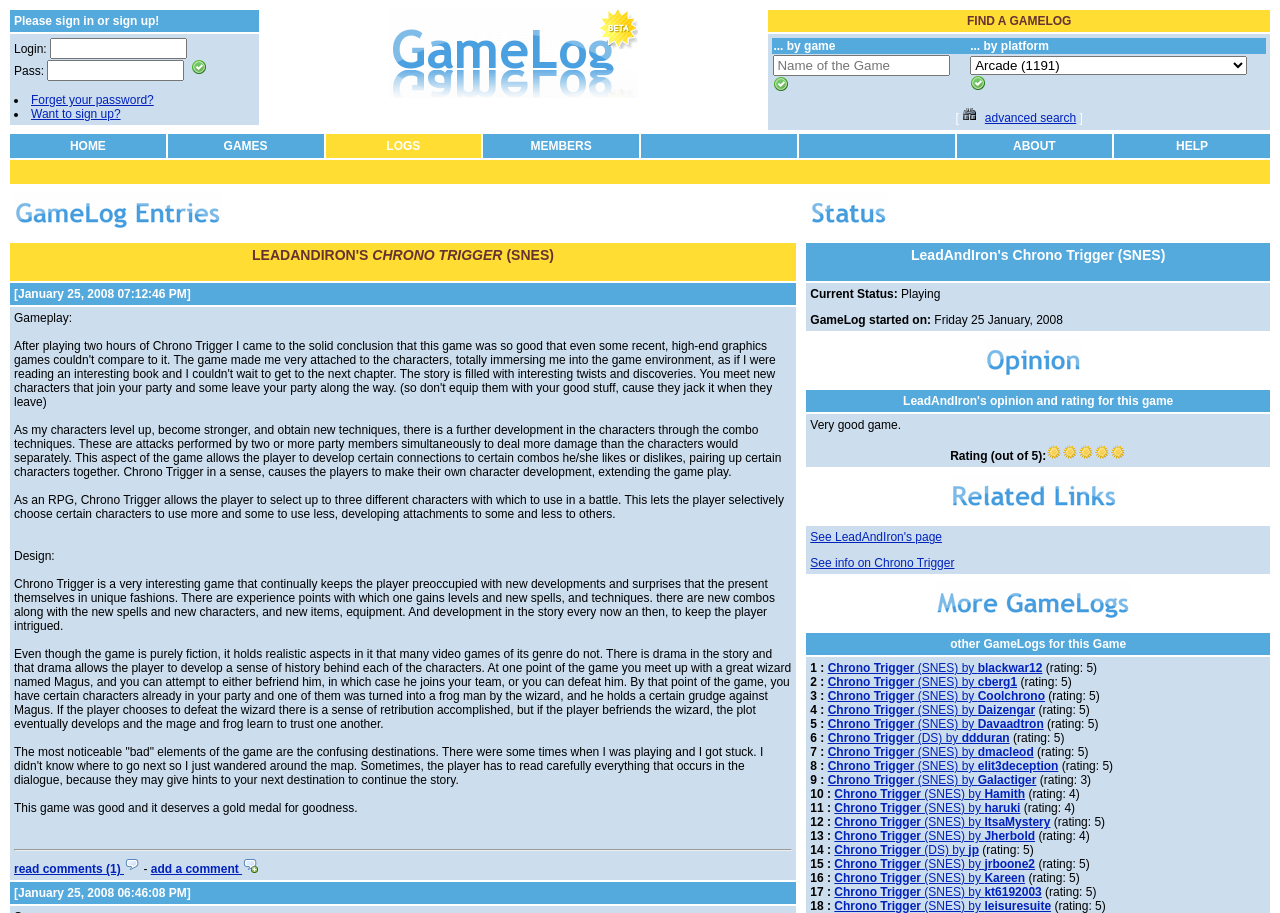Please provide the bounding box coordinate of the region that matches the element description: parent_node: ...blogs for gamers. Coordinates should be in the format (top-left x, top-left y, bottom-right x, bottom-right y) and all values should be between 0 and 1.

[0.304, 0.095, 0.499, 0.111]